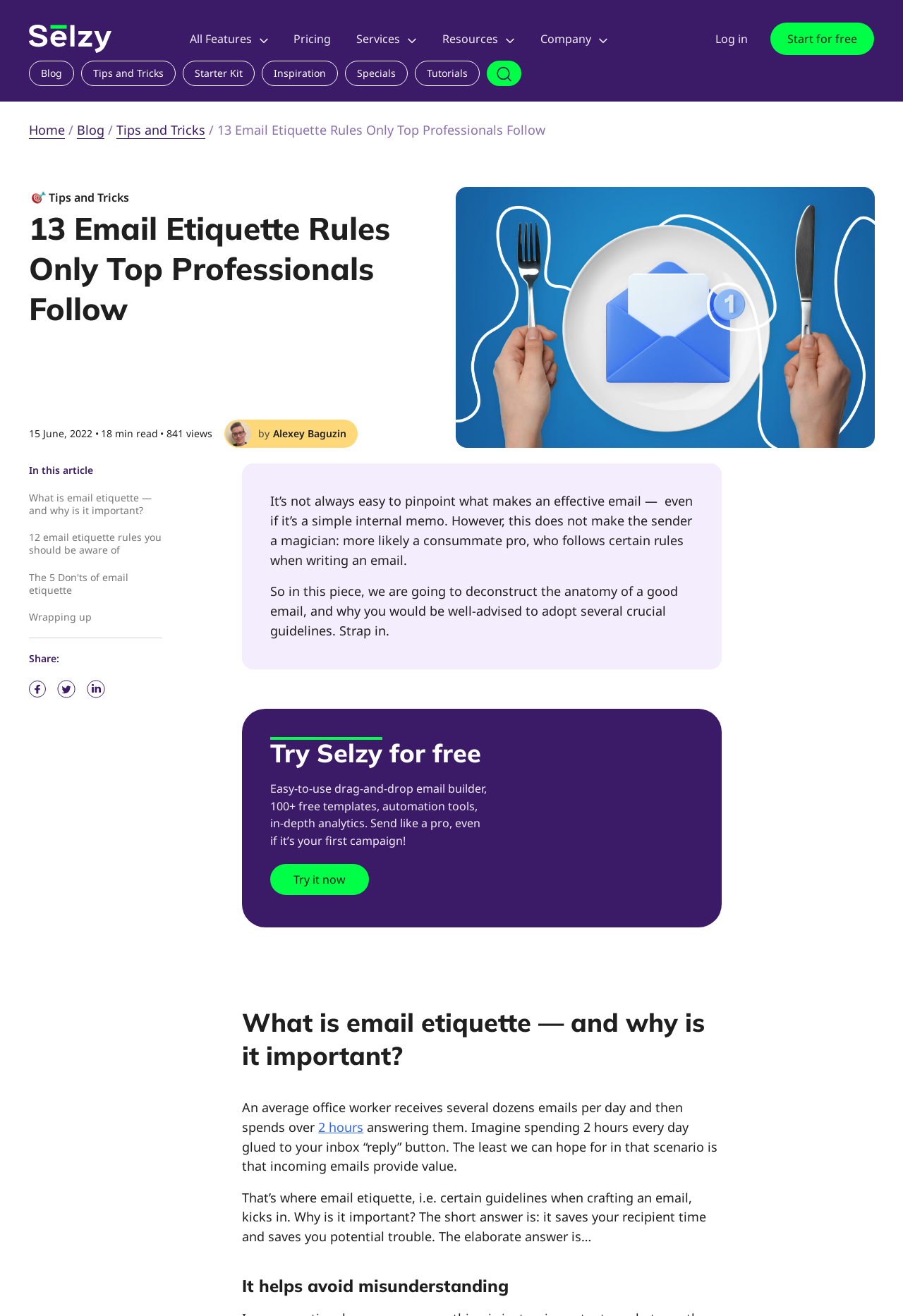What is the purpose of email etiquette?
Please give a detailed answer to the question using the information shown in the image.

The purpose of email etiquette is to save the recipient's time and avoid potential trouble, as mentioned in the article. It helps to ensure that emails are clear, concise, and effective, which in turn saves time and avoids misunderstandings.